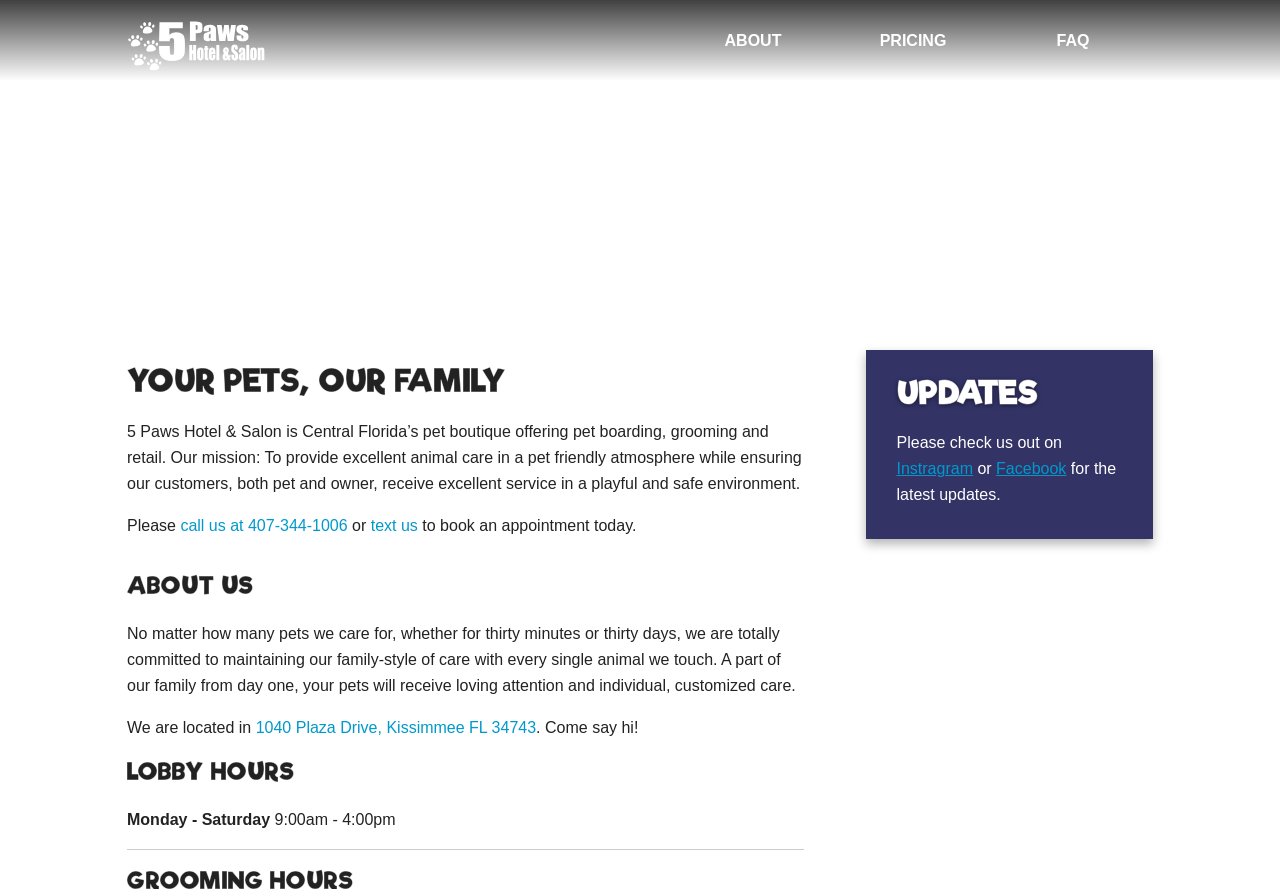Determine the bounding box coordinates of the section I need to click to execute the following instruction: "Get the address of the hotel". Provide the coordinates as four float numbers between 0 and 1, i.e., [left, top, right, bottom].

[0.2, 0.808, 0.419, 0.828]